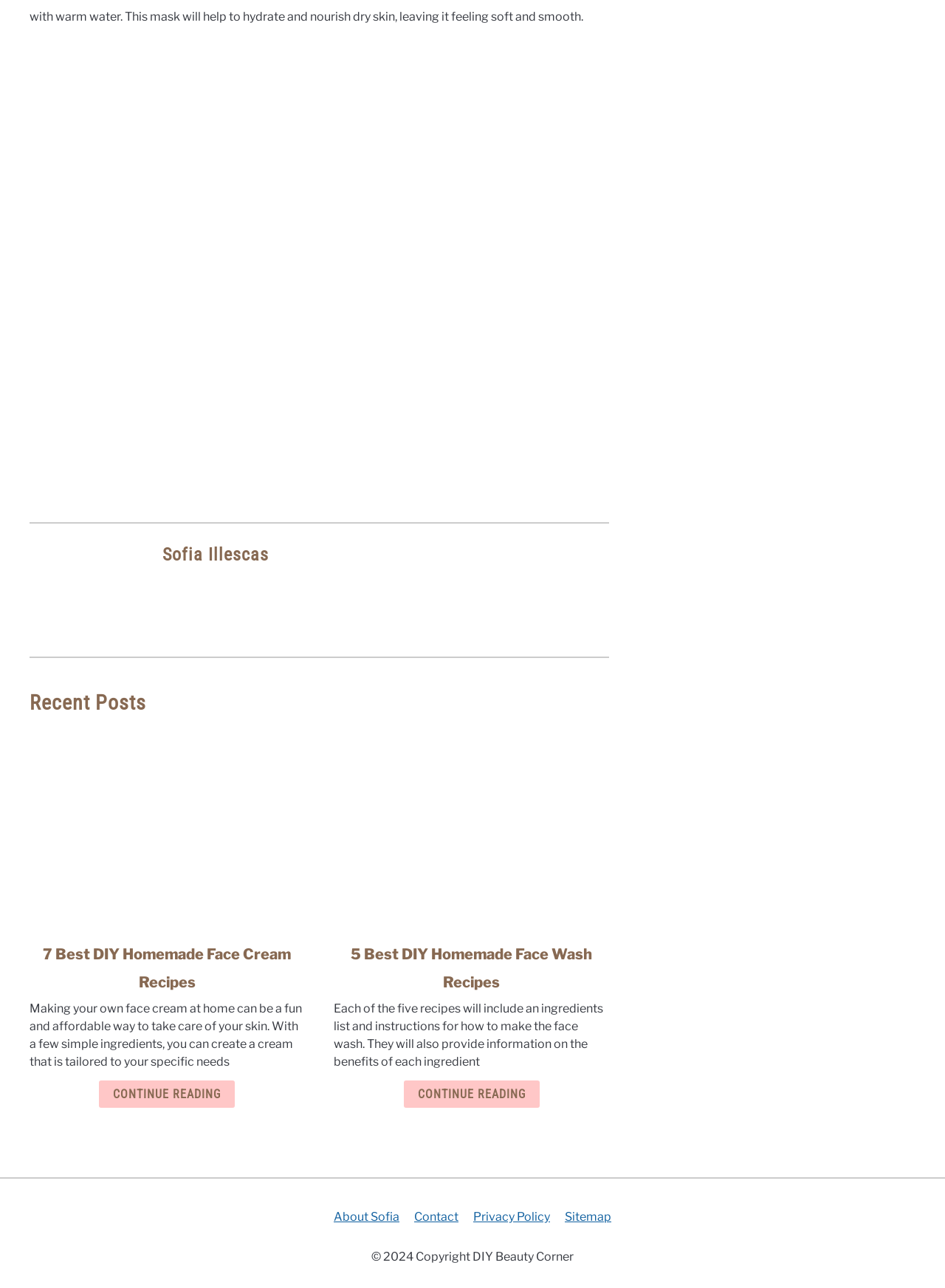What is the author of the first recent post?
Provide a well-explained and detailed answer to the question.

I found the link element with the text 'Sofia Illescas' under the HeaderAsNonLandmark element, which suggests that Sofia Illescas is the author of the first recent post.